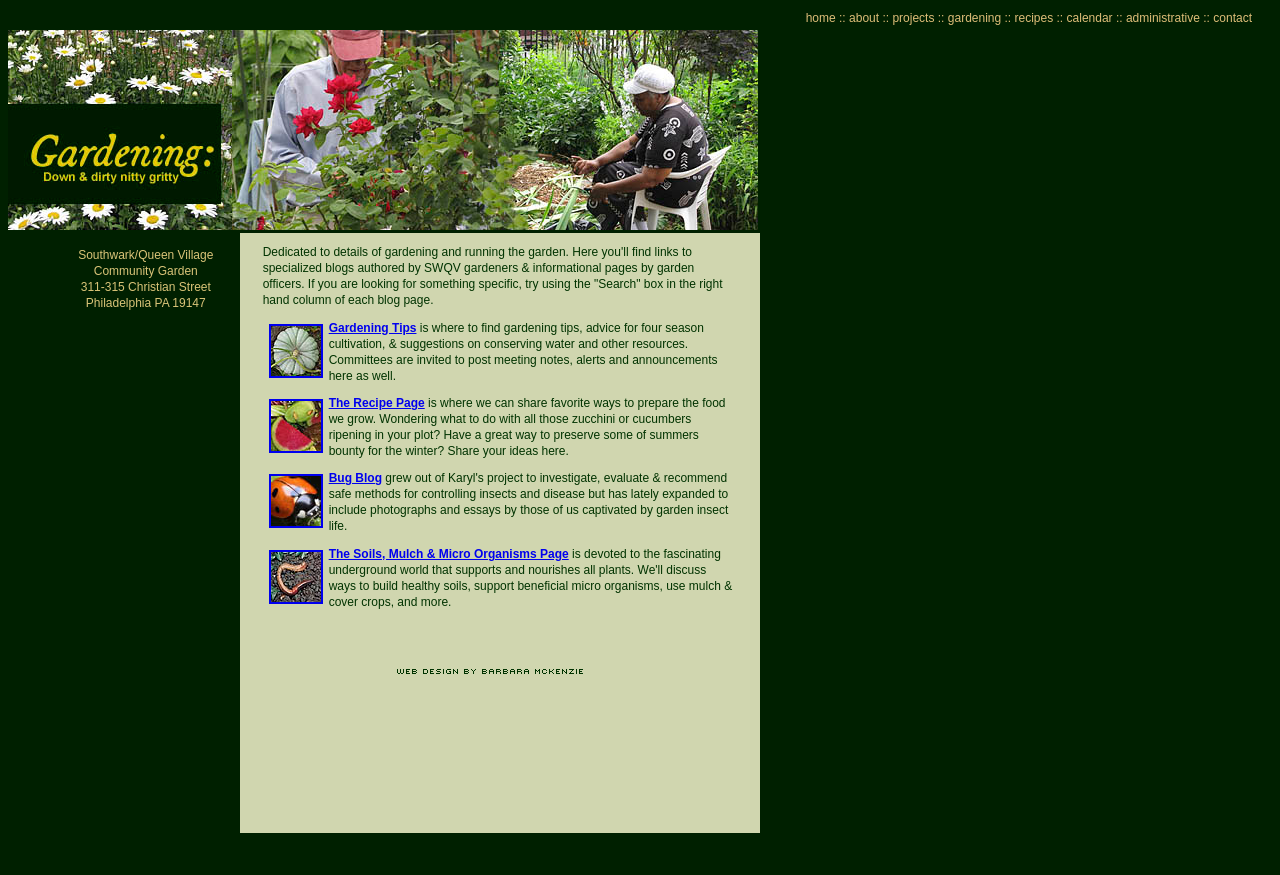Determine the coordinates of the bounding box for the clickable area needed to execute this instruction: "Read 'School’s Out For the Unforeseeable Future: Resources for to How to Homeschool & Stay Sane (At the Same Time)'".

None